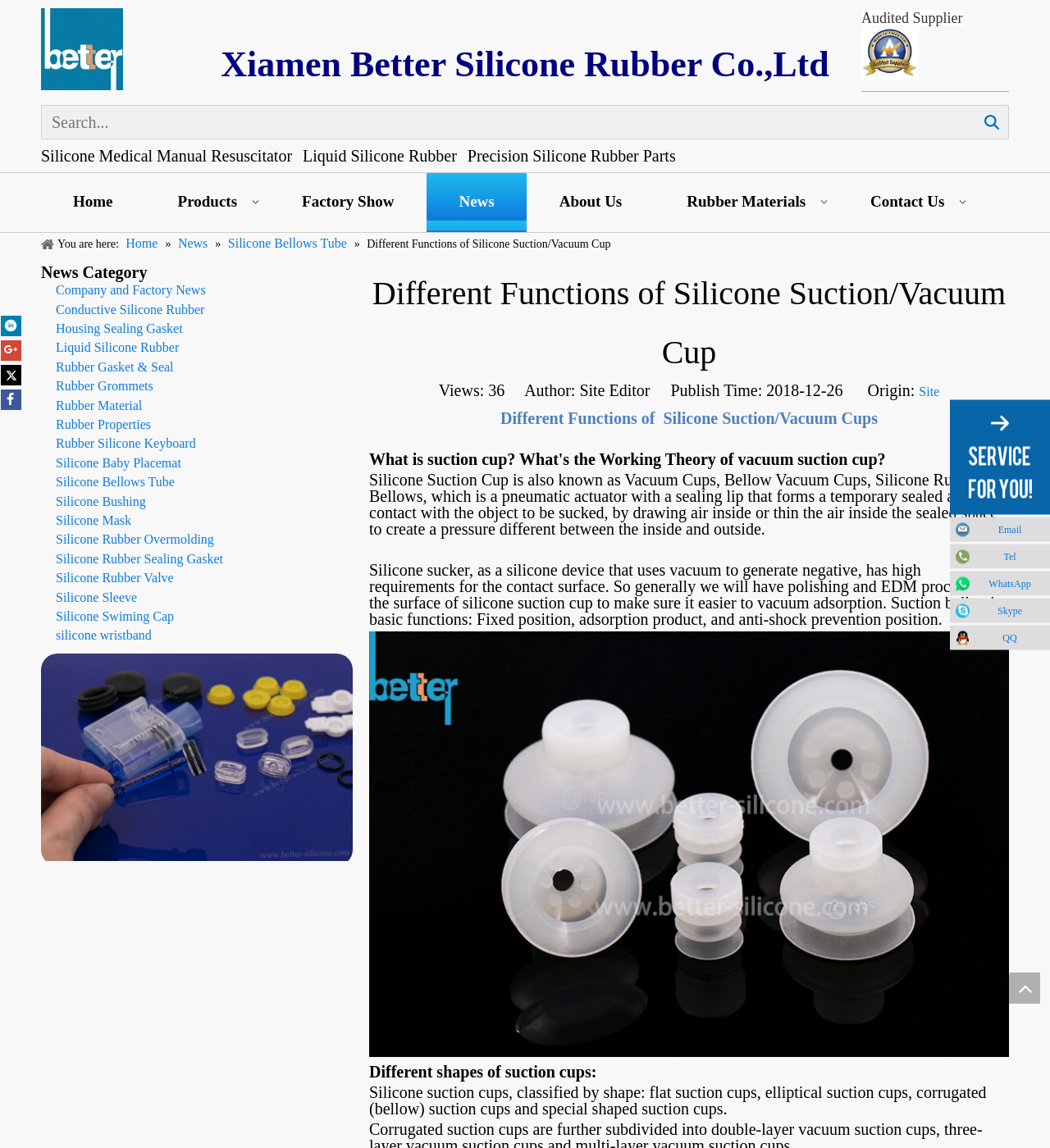What are the different shapes of suction cups?
Based on the screenshot, respond with a single word or phrase.

Flat, elliptical, corrugated, special